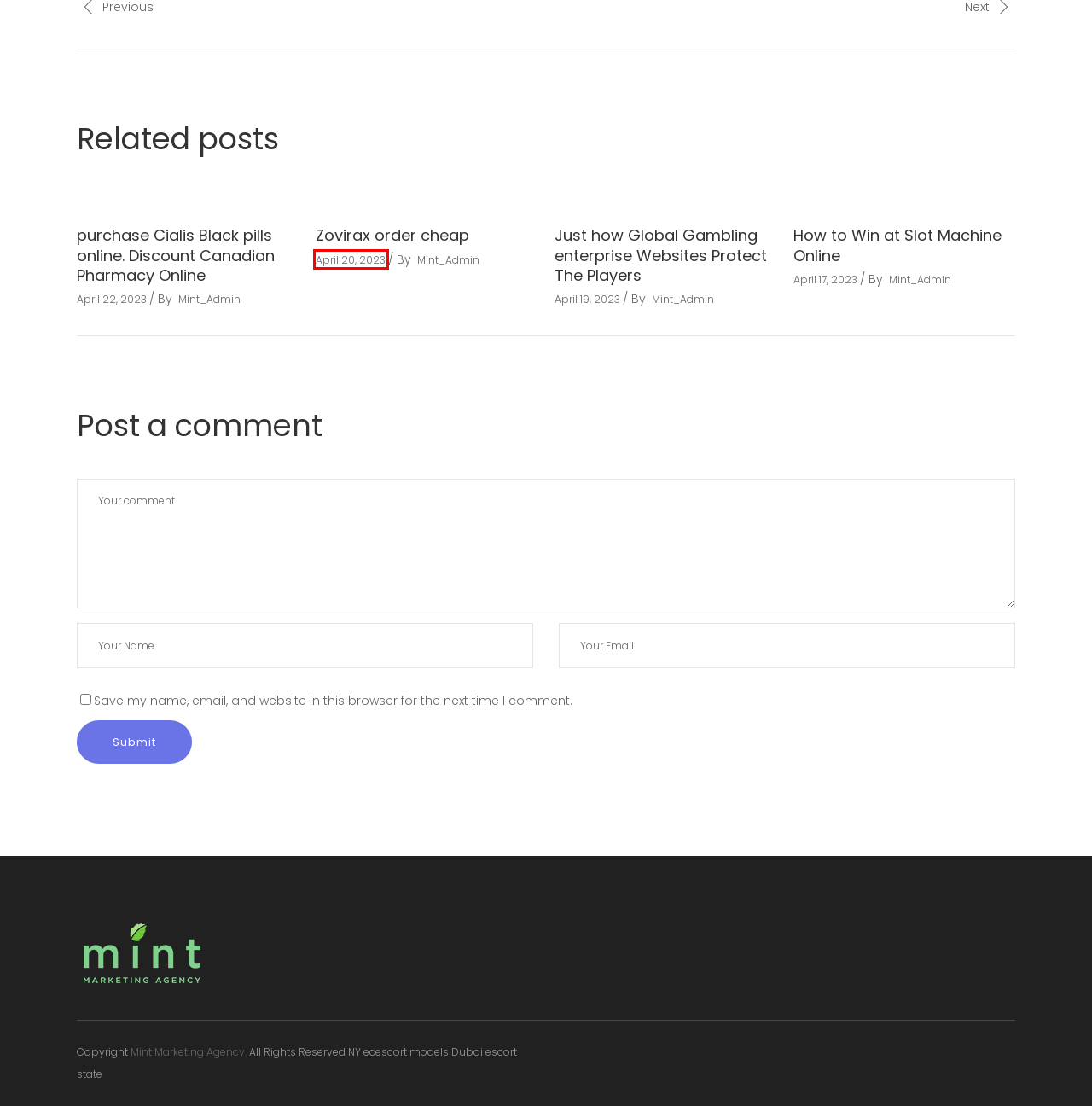You have a screenshot of a webpage where a red bounding box highlights a specific UI element. Identify the description that best matches the resulting webpage after the highlighted element is clicked. The choices are:
A. How to Win at Slot Machine Online – Mint
B. April 2023 – Mint
C. Gambling facilities Mogul Adelson Inhumed In Jerusalem – Mint
D. October 2020 – Mint
E. Just how Global Gambling enterprise Websites Protect The Players – Mint
F. Mint – Marketing
G. Uncategorized – Mint
H. purchase Cialis Black pills online. Discount Canadian Pharmacy Online – Mint

B